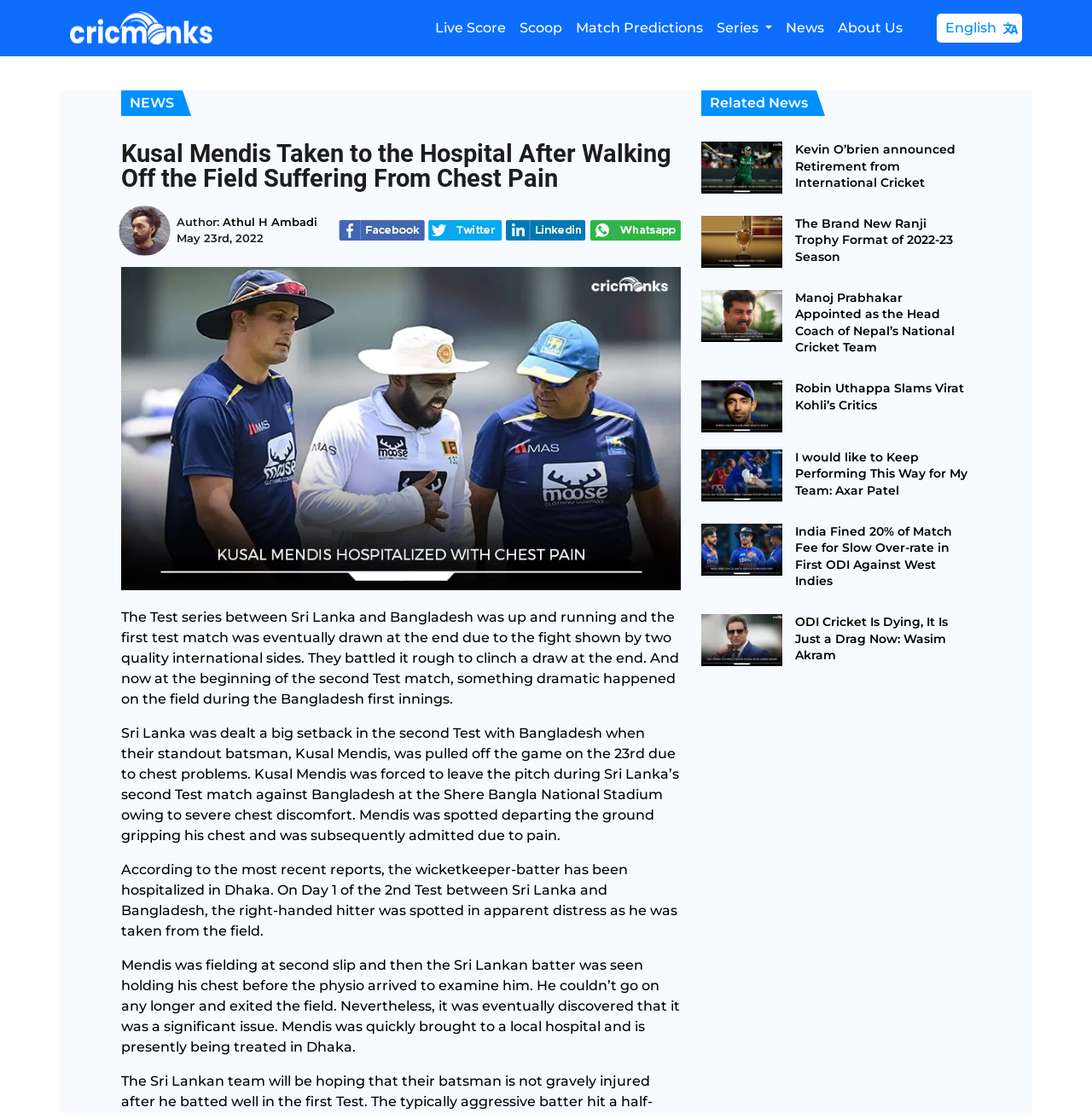Answer this question using a single word or a brief phrase:
Who is the author of the article?

Athul H Ambadi